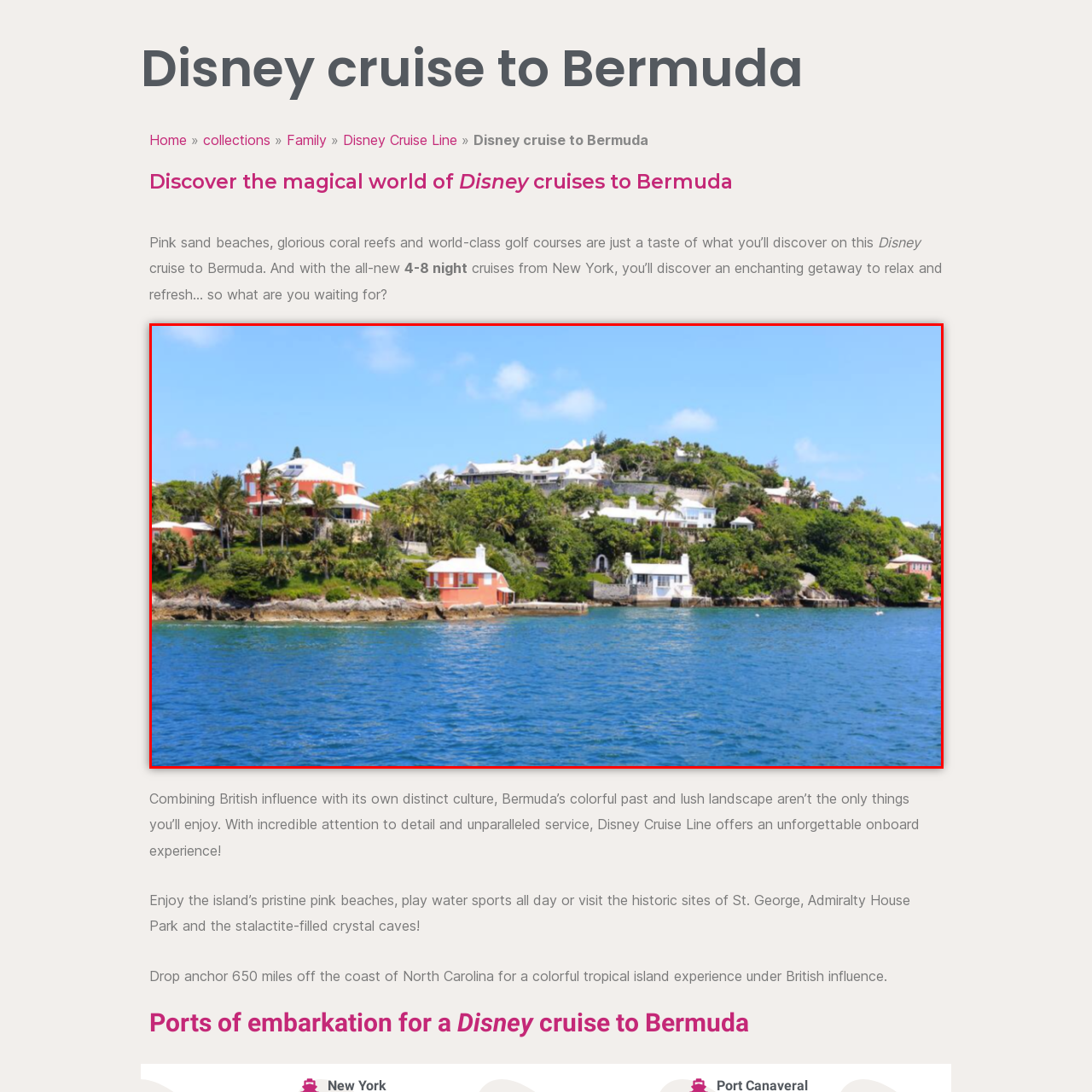Describe thoroughly what is shown in the red-bordered area of the image.

A picturesque view of Bermuda showcases its stunning coastal charm, featuring vibrant, colorful homes nestled among lush greenery. The image captures a serene waterfront scene where the turquoise waters gently lap against the rocky shoreline, flanked by beautifully landscaped properties. The architecture reflects Bermuda’s distinct style, characterized by whitewashed walls and pastel hues, shining brightly under a clear blue sky. This idyllic setting is part of the allure that awaits visitors on a Disney cruise to Bermuda, offering a perfect backdrop for relaxation and adventure in this enchanting destination.